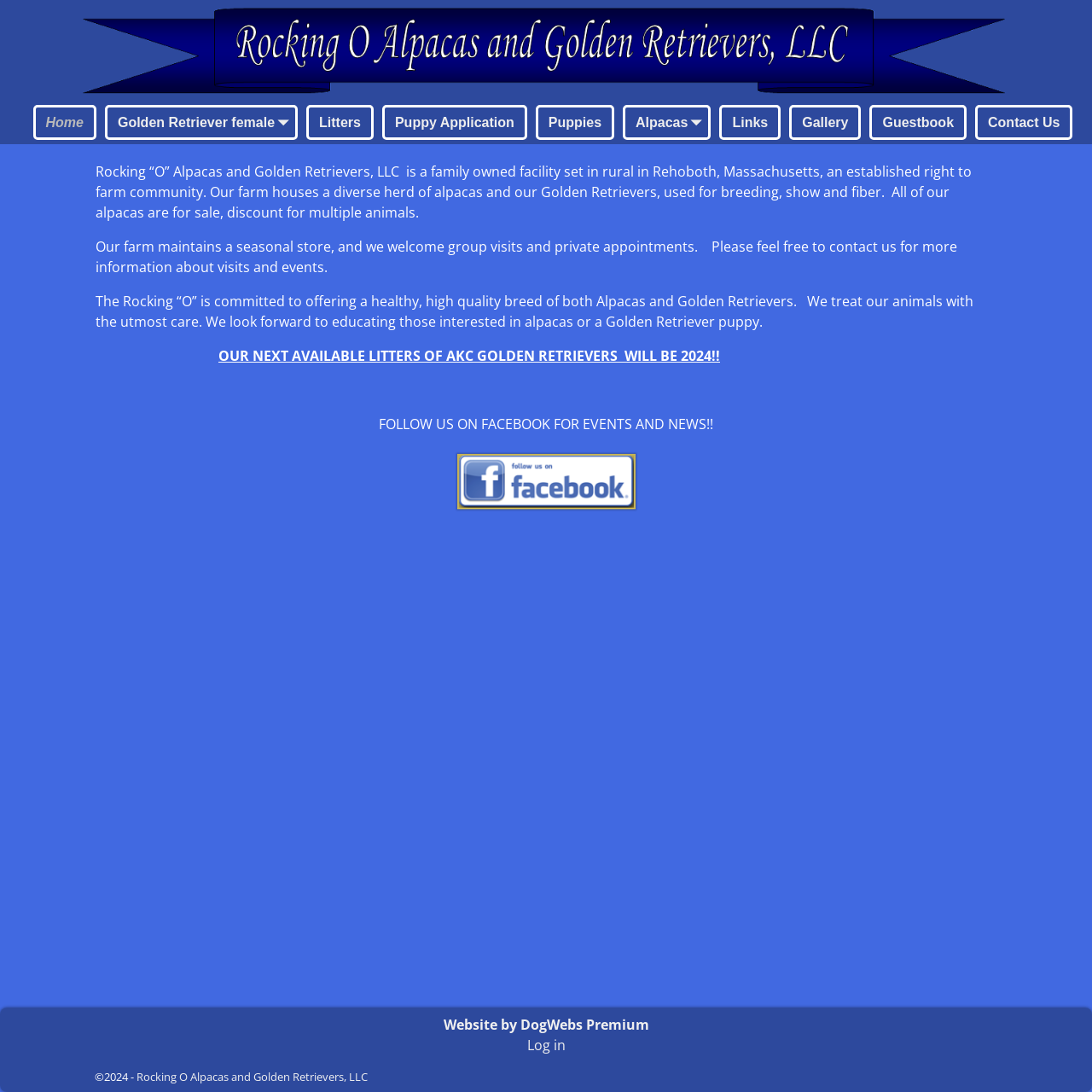Where is the farm located?
Please give a detailed answer to the question using the information shown in the image.

The location of the farm is mentioned in the first paragraph of the webpage, which states that the farm is set in rural Rehoboth, Massachusetts.